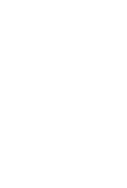Provide a comprehensive description of the image.

The image represents an infographic titled "OEKRAÏNE: Vluchtelingensituatie," focusing on the ongoing refugee situation arising from the conflict in Ukraine. This visual presentation is part of a larger article discussing the impact of Russia's military actions on Ukrainian civilians, highlighting the challenges faced by millions who have fled their homes. Accompanying the infographic are key statistics and graphical data that provide insight into the displacement crisis, reflecting the urgency of humanitarian needs. The content underscores the broader narrative of Europe's response to the influx of refugees and the ongoing geopolitical tensions in the region.